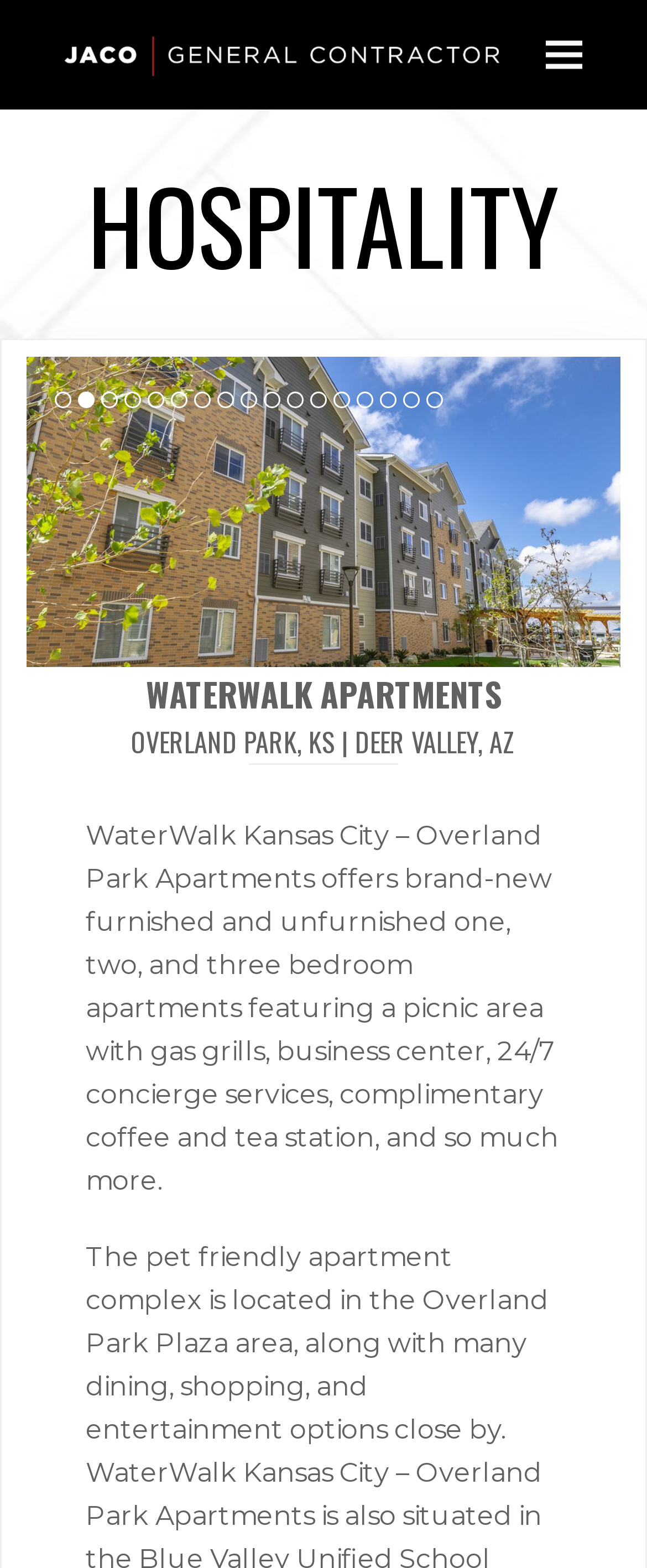Identify the bounding box coordinates of the region that should be clicked to execute the following instruction: "Toggle the mobile menu".

[0.844, 0.026, 0.9, 0.044]